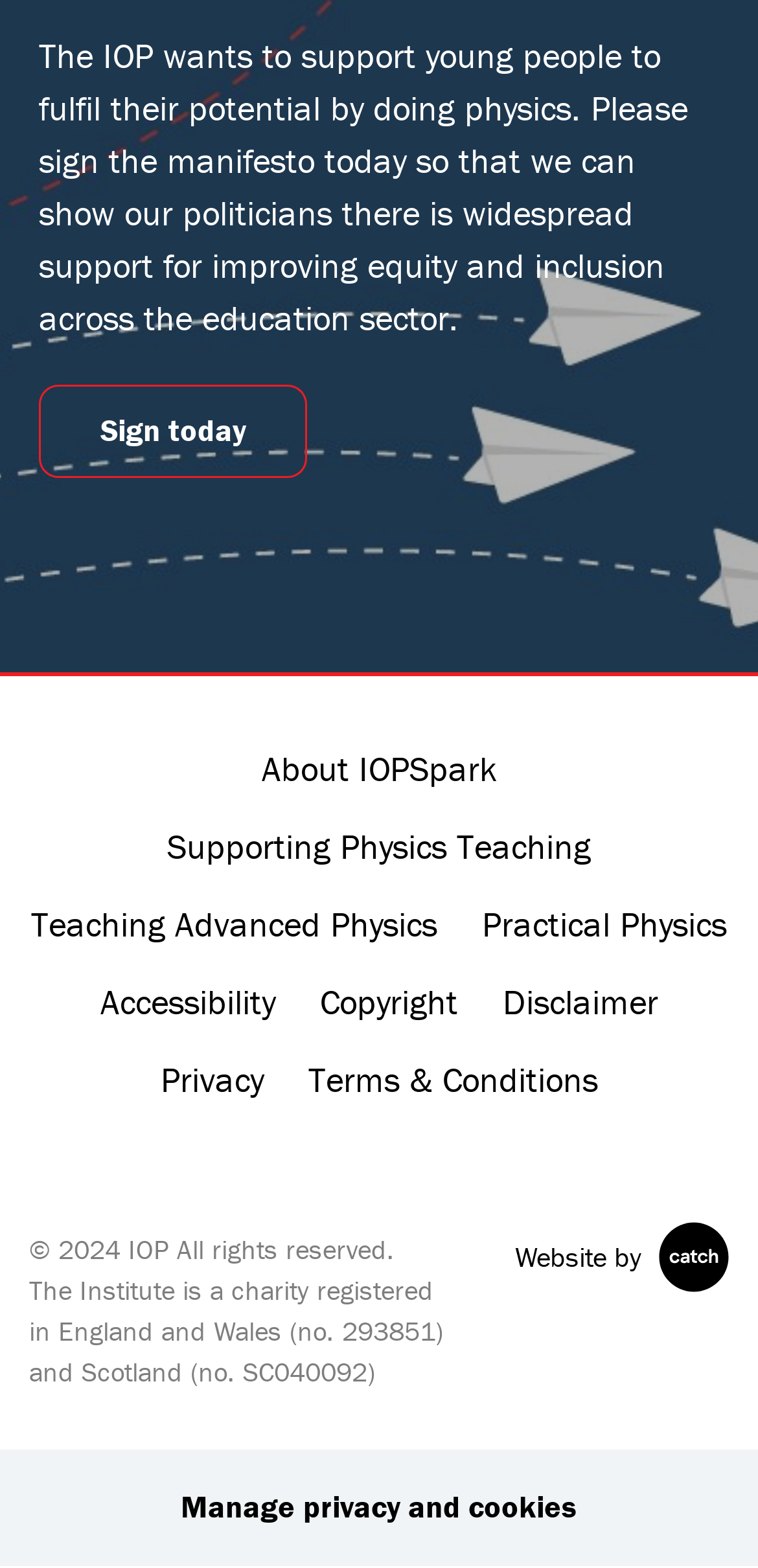What is the copyright year of the webpage?
Look at the screenshot and respond with one word or a short phrase.

2024